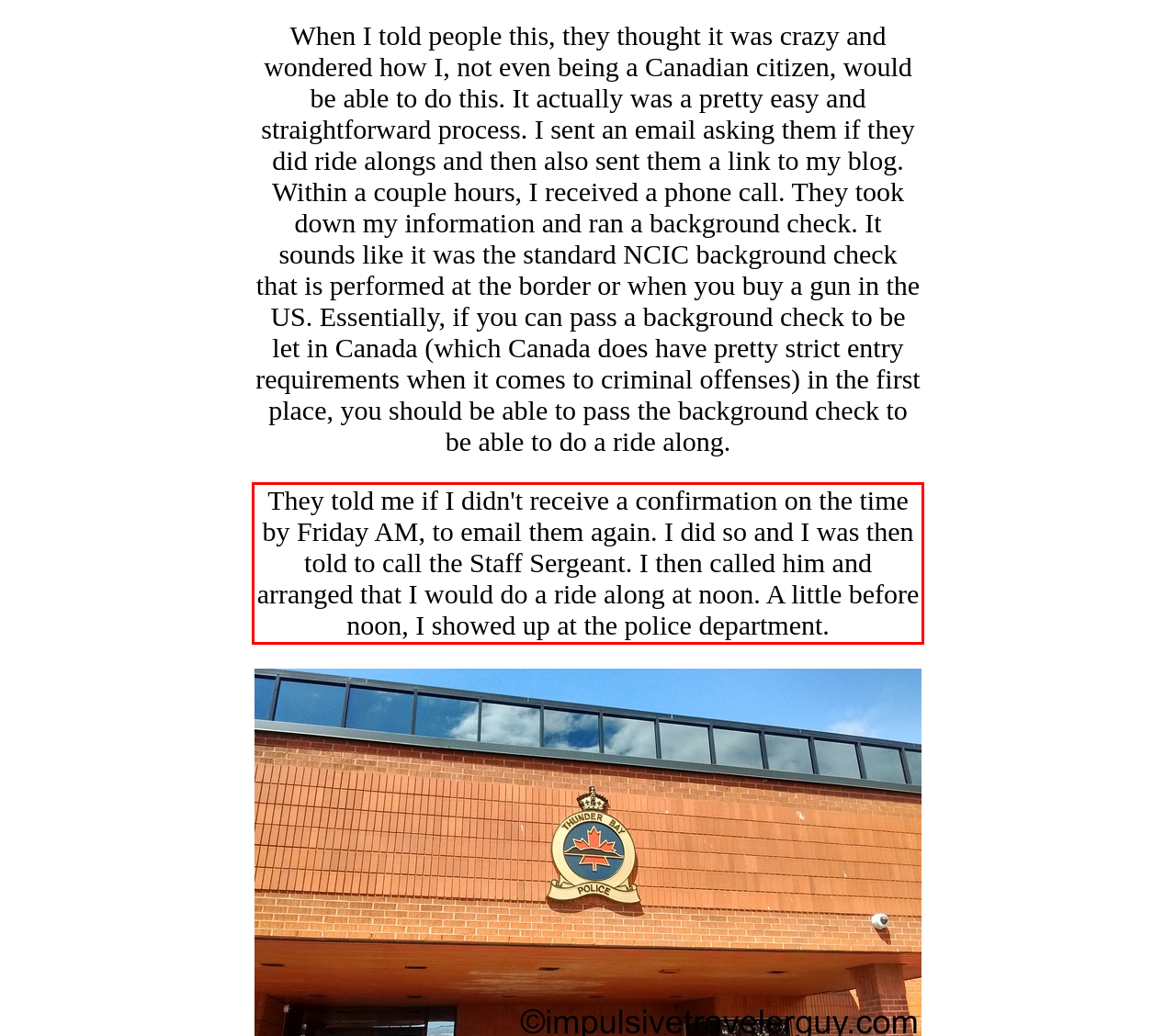Please identify and extract the text content from the UI element encased in a red bounding box on the provided webpage screenshot.

They told me if I didn't receive a confirmation on the time by Friday AM, to email them again. I did so and I was then told to call the Staff Sergeant. I then called him and arranged that I would do a ride along at noon. A little before noon, I showed up at the police department.